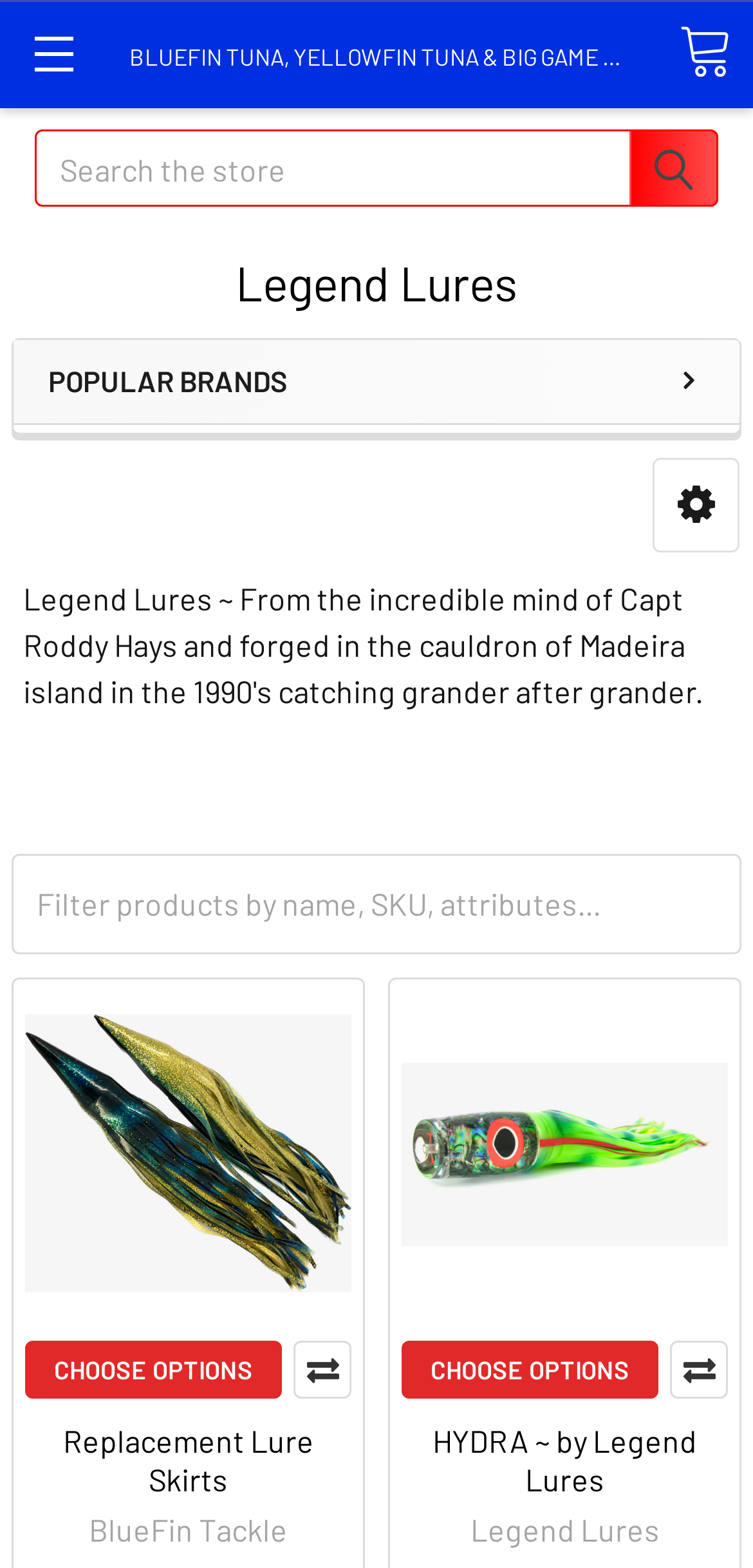Please provide the bounding box coordinates for the element that needs to be clicked to perform the instruction: "Switch to English language". The coordinates must consist of four float numbers between 0 and 1, formatted as [left, top, right, bottom].

None